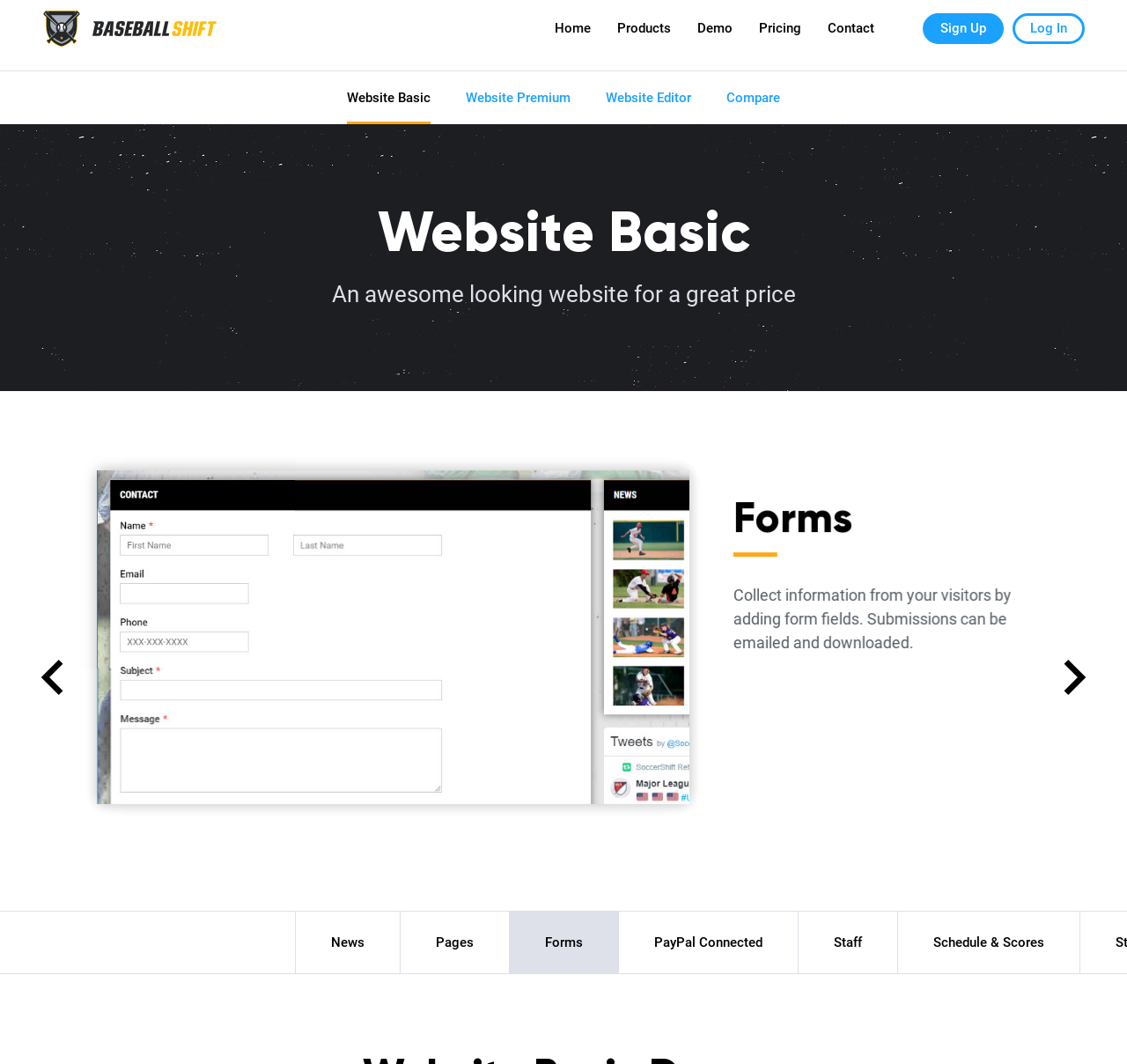Please give the bounding box coordinates of the area that should be clicked to fulfill the following instruction: "Click the Website Premium link". The coordinates should be in the format of four float numbers from 0 to 1, i.e., [left, top, right, bottom].

[0.413, 0.067, 0.506, 0.117]